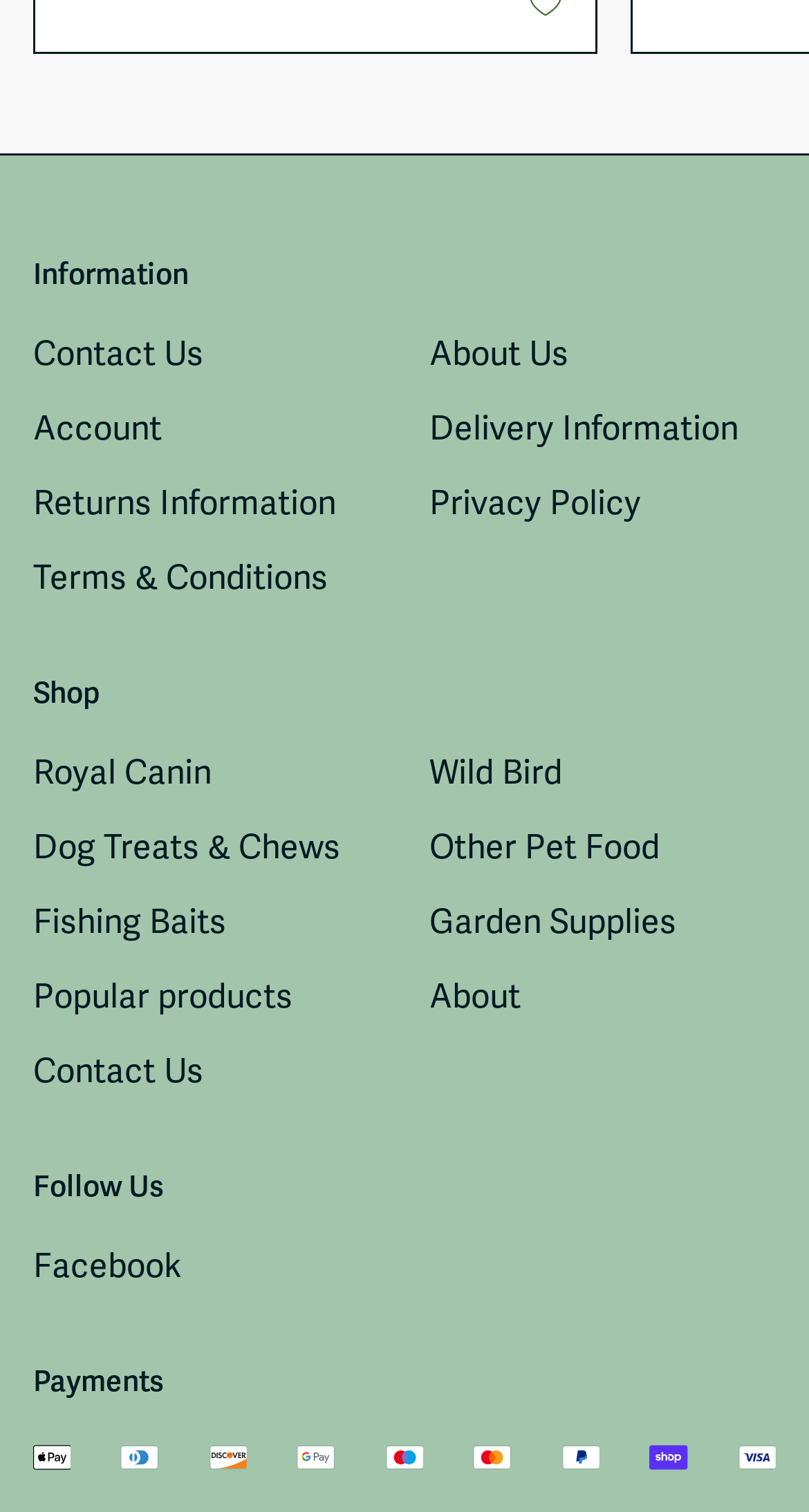Examine the image carefully and respond to the question with a detailed answer: 
What is the purpose of the 'Follow Us' section?

The 'Follow Us' section contains a link to Facebook, indicating that it is used to connect with the company on social media platforms.